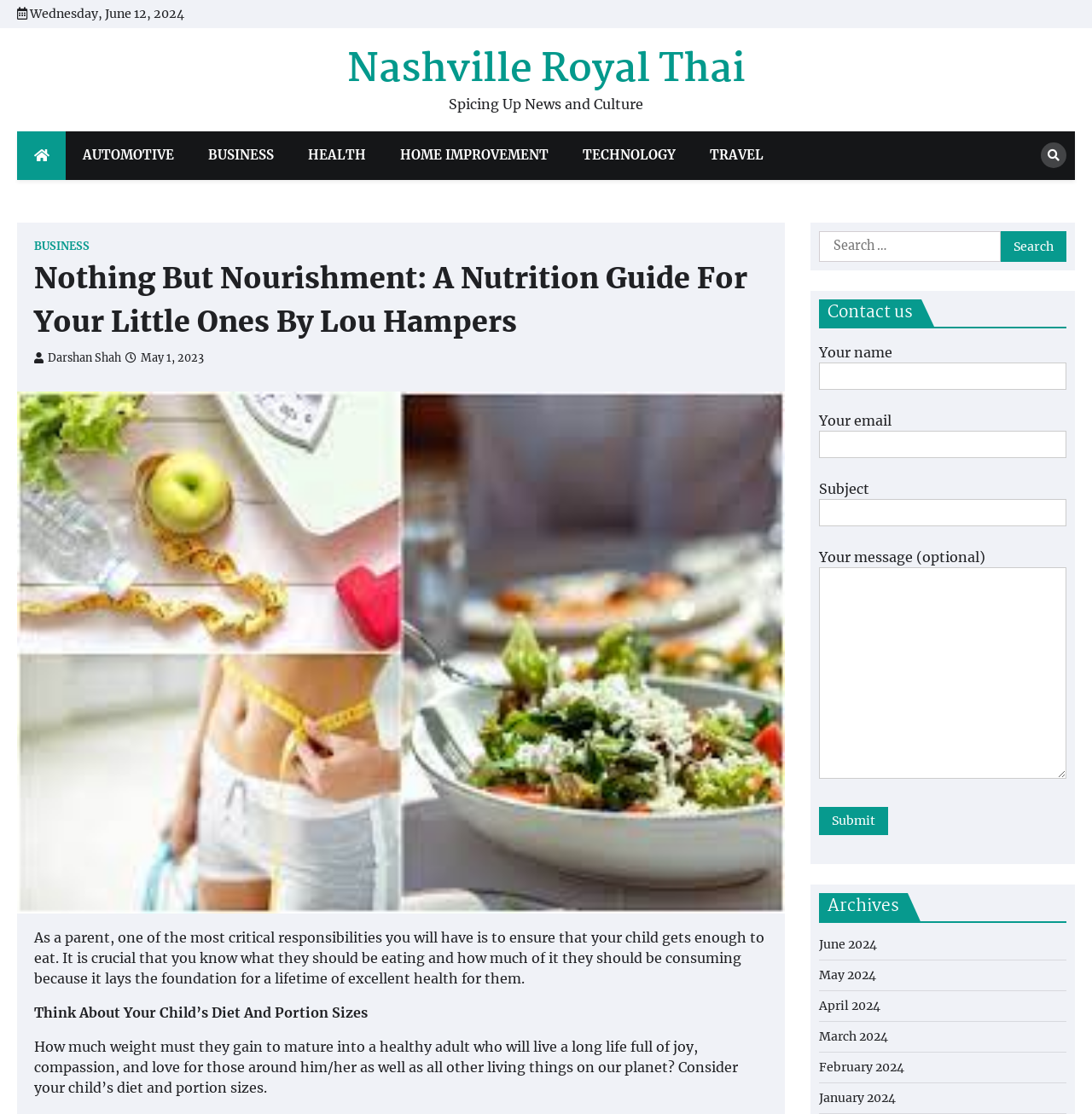Show the bounding box coordinates for the element that needs to be clicked to execute the following instruction: "Submit the contact form". Provide the coordinates in the form of four float numbers between 0 and 1, i.e., [left, top, right, bottom].

[0.75, 0.724, 0.814, 0.75]